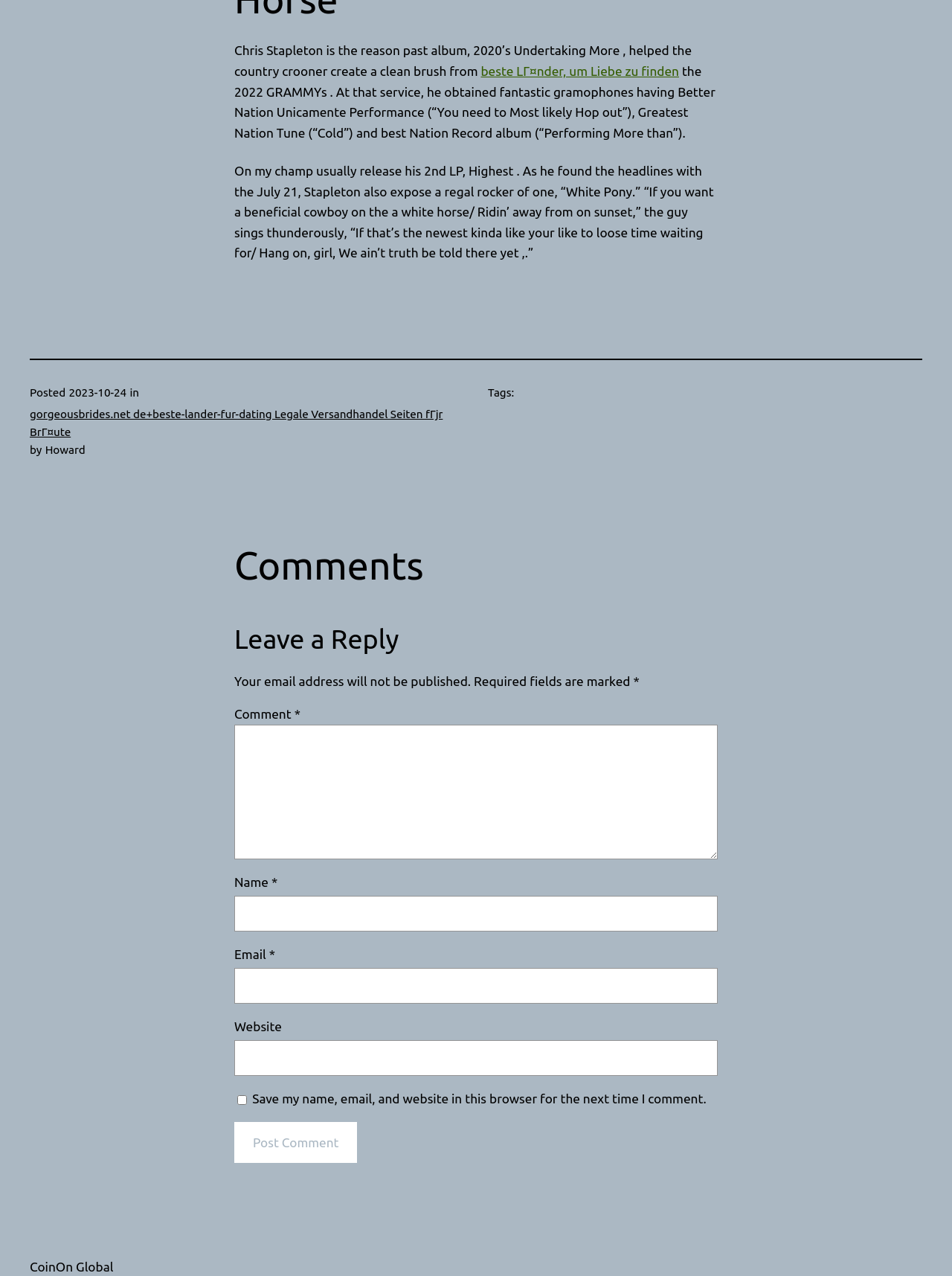Determine the bounding box coordinates of the region I should click to achieve the following instruction: "Leave a comment". Ensure the bounding box coordinates are four float numbers between 0 and 1, i.e., [left, top, right, bottom].

[0.246, 0.568, 0.754, 0.673]